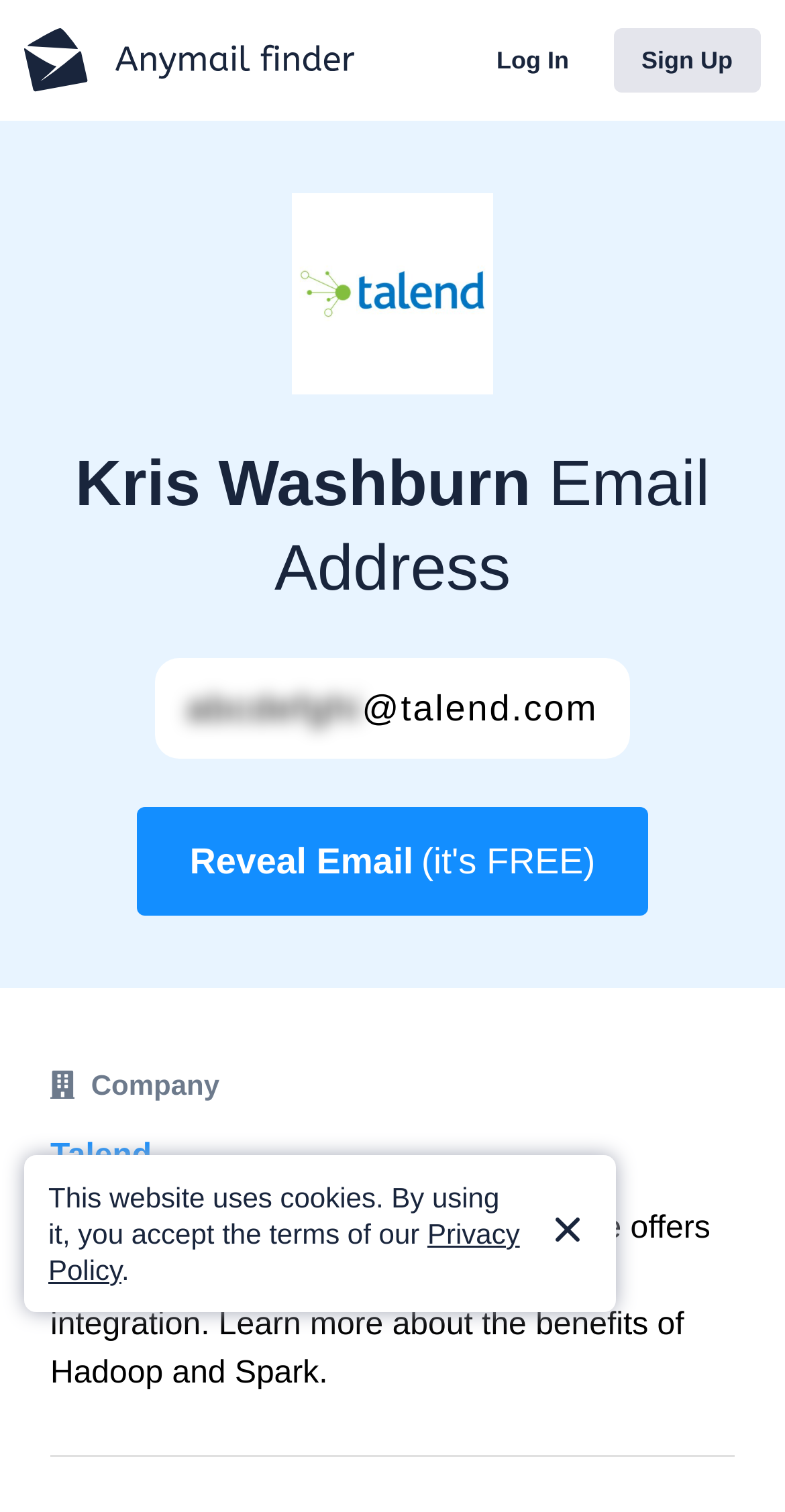Use a single word or phrase to answer the question:
What is the purpose of the 'Reveal Email' button?

To get Kris Washburn's email address for free